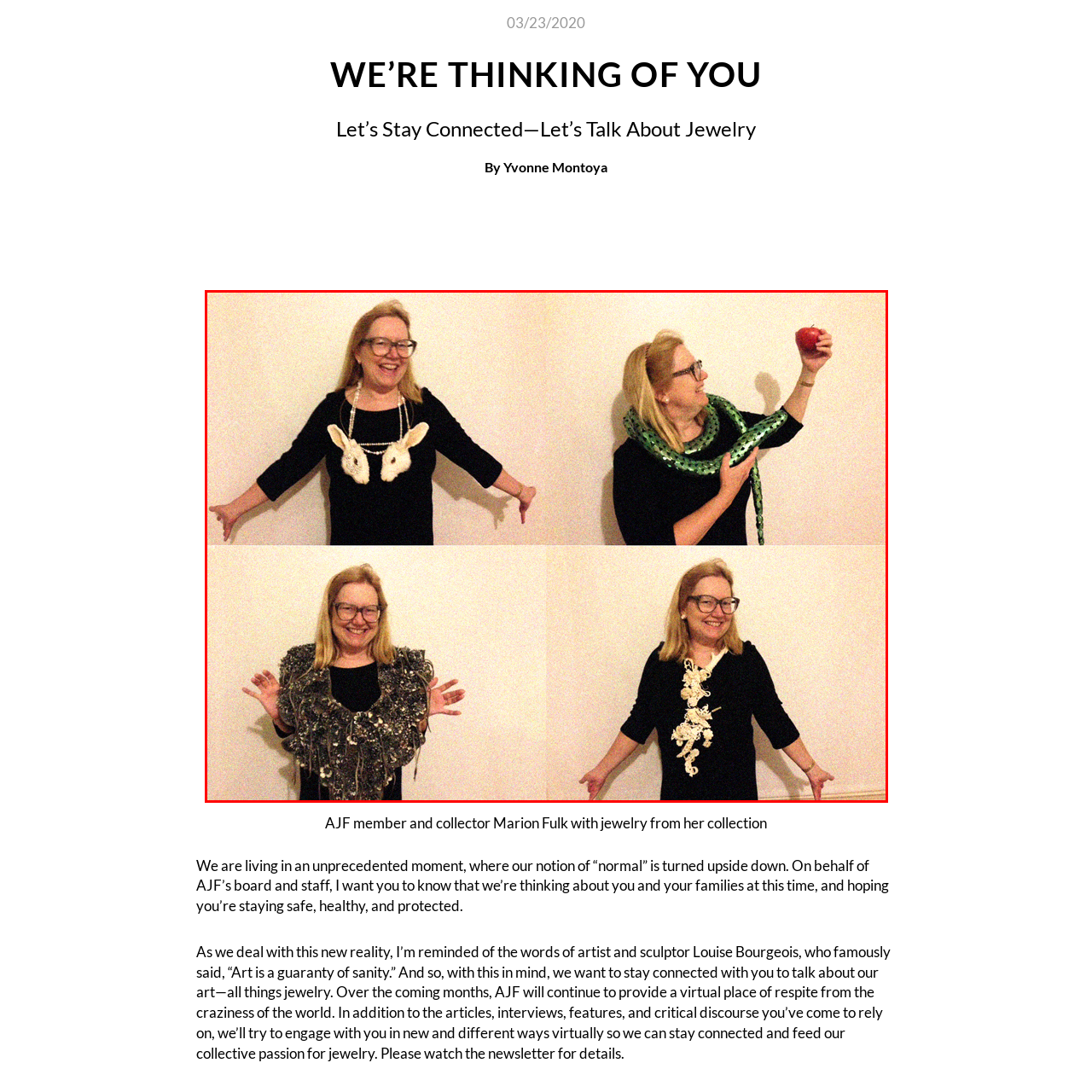What is the theme of the jewelry pieces showcased in the image?
Focus on the part of the image marked with a red bounding box and deliver an in-depth answer grounded in the visual elements you observe.

The caption describes the jewelry pieces as a unique blend of art and playfulness, reflecting Marion Fulk's enthusiasm for jewelry and her individuality and creative spirit.